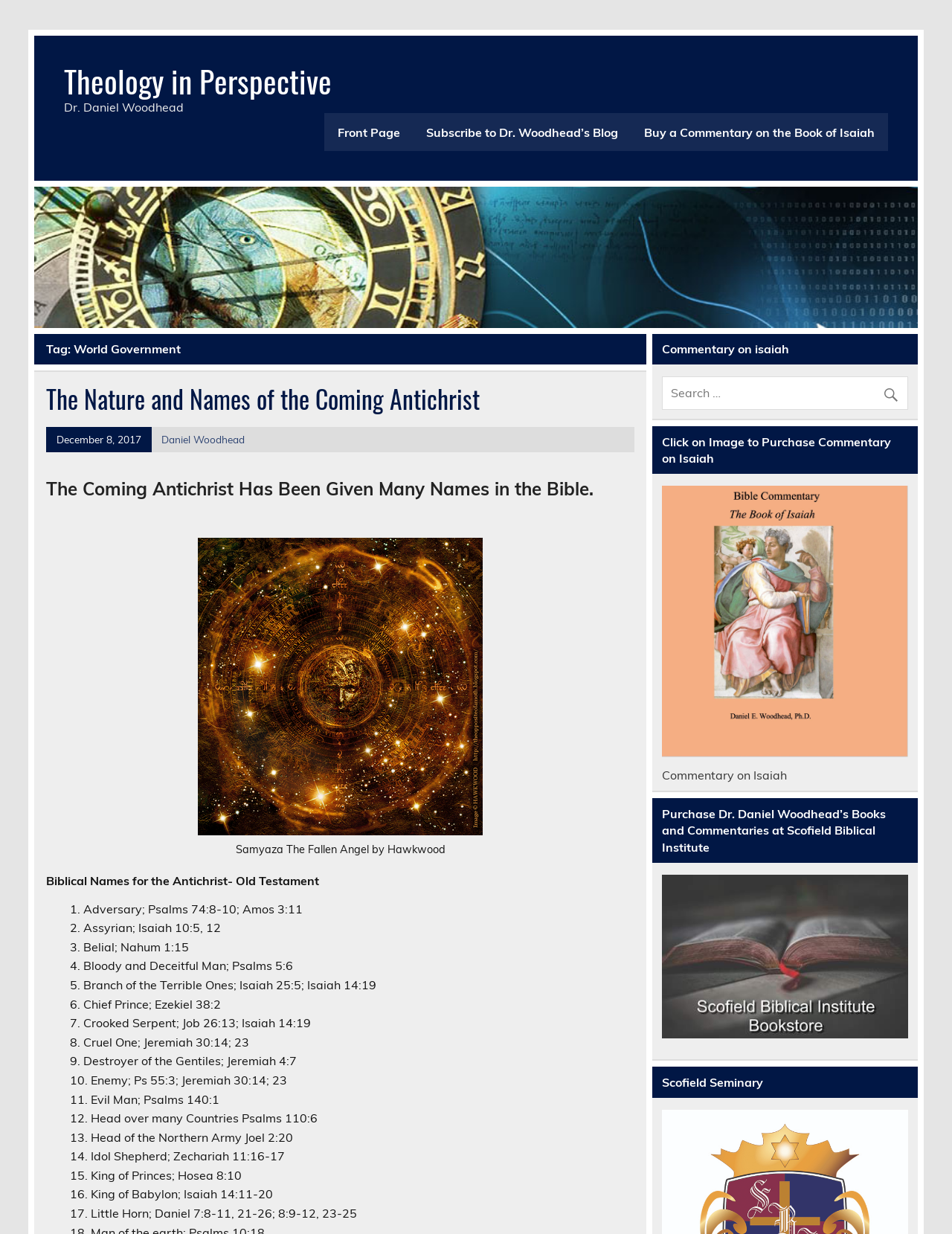Identify the bounding box of the HTML element described as: "Subscribe to Dr. Woodhead’s Blog".

[0.434, 0.092, 0.663, 0.122]